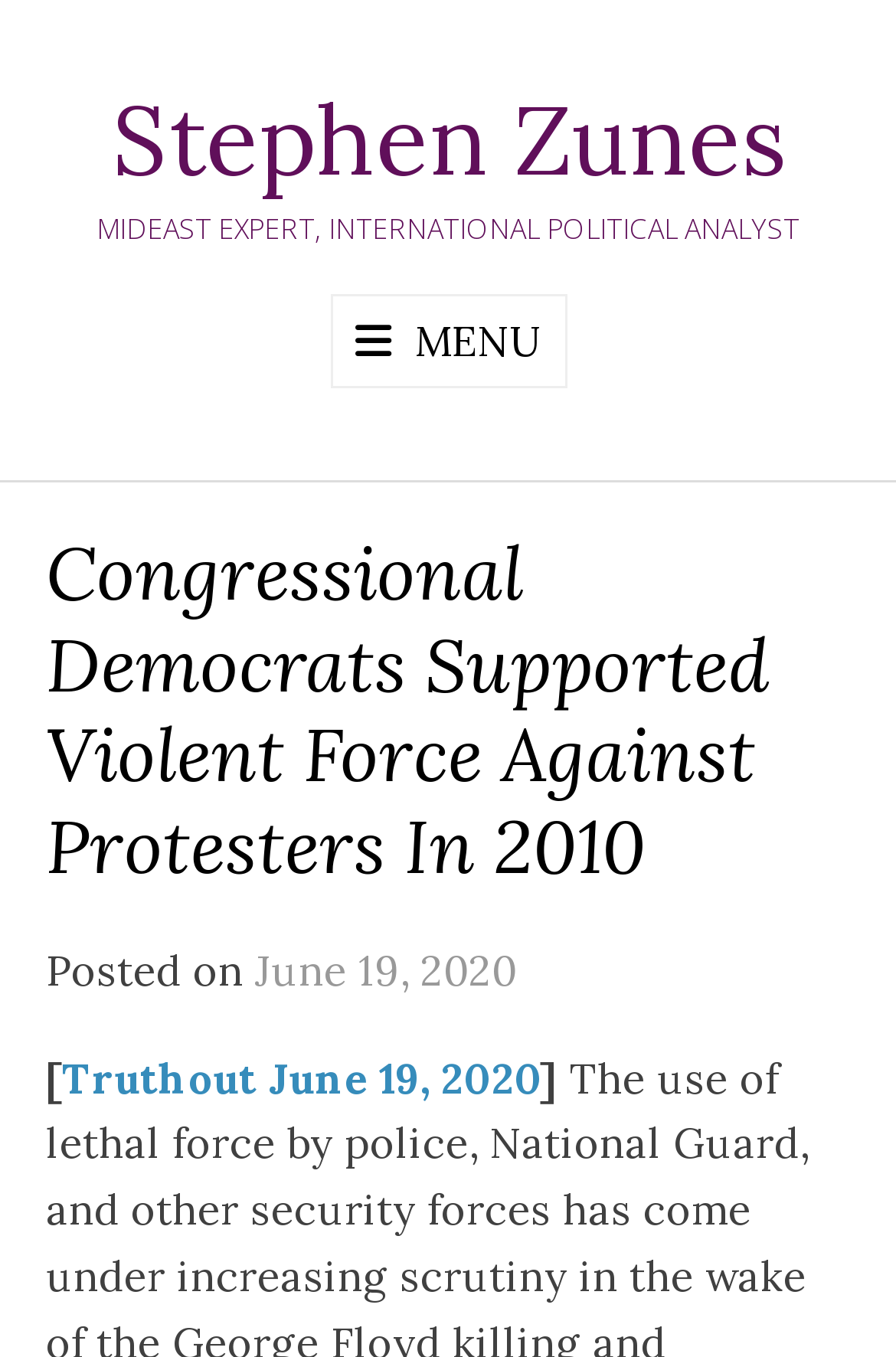Generate a thorough caption detailing the webpage content.

The webpage appears to be an article or blog post with a focus on a specific topic. At the top, there is a heading with the author's name, "Stephen Zunes", which is also a link. Below the author's name, there is a subtitle or description of the author, "MIDEAST EXPERT, INTERNATIONAL POLITICAL ANALYST".

To the right of the author's information, there is a menu button with an icon, which is not expanded by default. When expanded, it controls a primary menu.

The main content of the webpage is a heading that reads "Congressional Democrats Supported Violent Force Against Protesters In 2010", which is also a link. This heading is positioned below the author's information and takes up a significant portion of the page.

Below the main heading, there is a line of text that reads "Posted on" followed by a link to the date "June 19, 2020", which is also marked as a time element. Further down, there is another link to "Truthout June 19, 2020", which appears to be a source or publication information.

Overall, the webpage has a simple layout with a focus on the main article heading and supporting information such as the author's name and publication details.